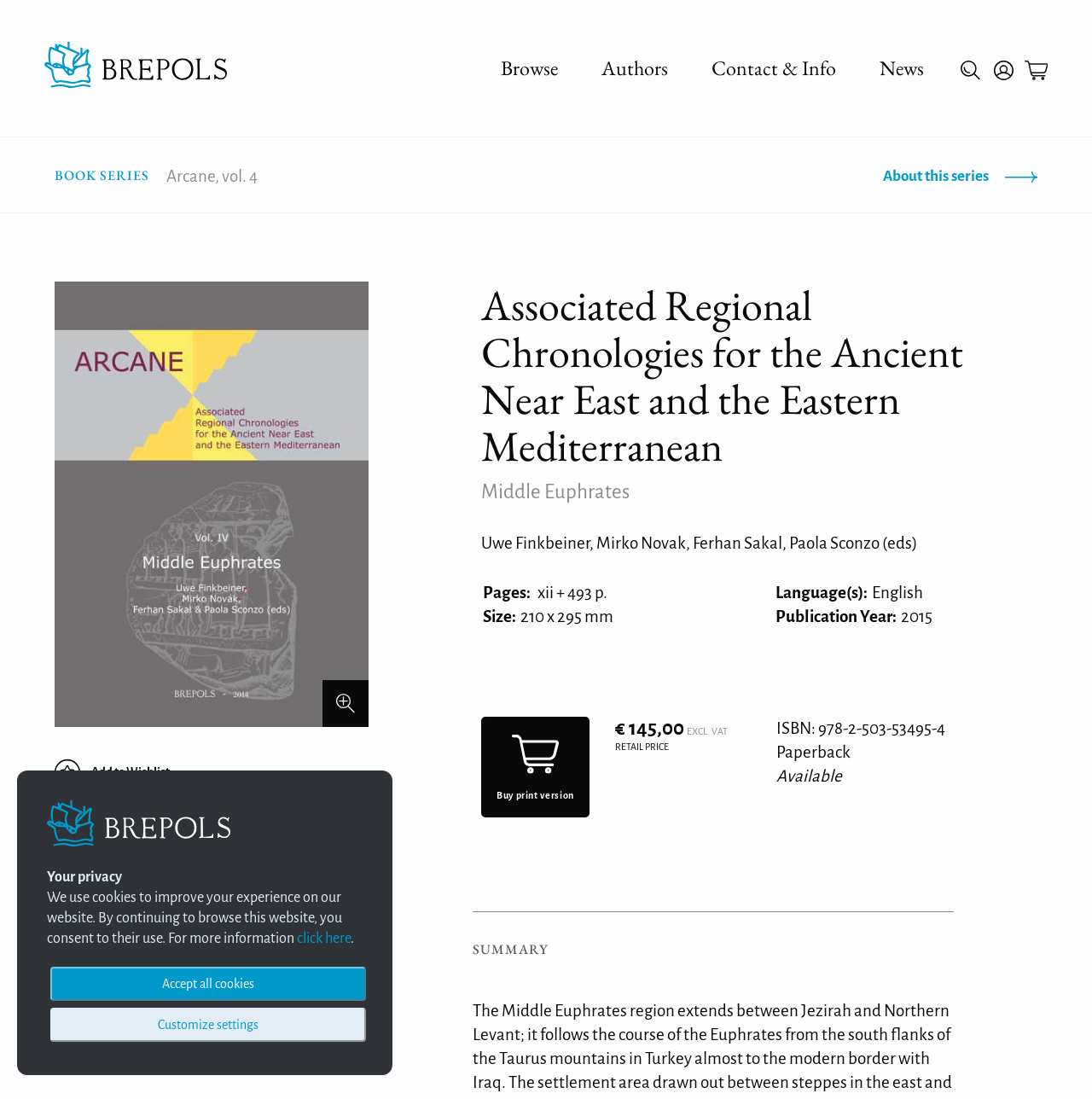Provide the bounding box coordinates of the HTML element this sentence describes: ".a { fill: #09c; }".

[0.041, 0.038, 0.208, 0.086]